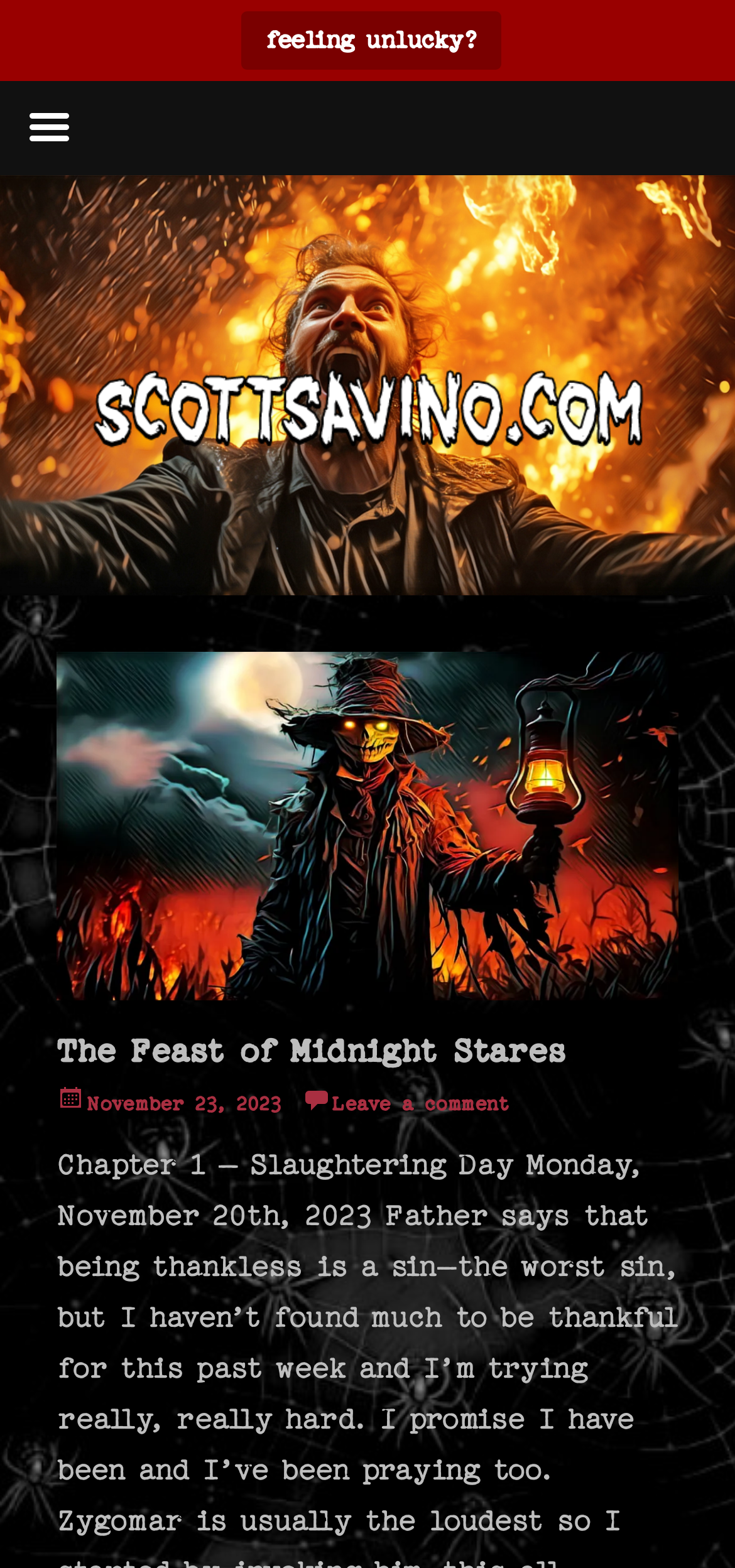Can you give a detailed response to the following question using the information from the image? What is the purpose of the link 'feeling unlucky?'

I couldn't determine the purpose of the link 'feeling unlucky?' as it doesn't provide any clear information about its function or destination.